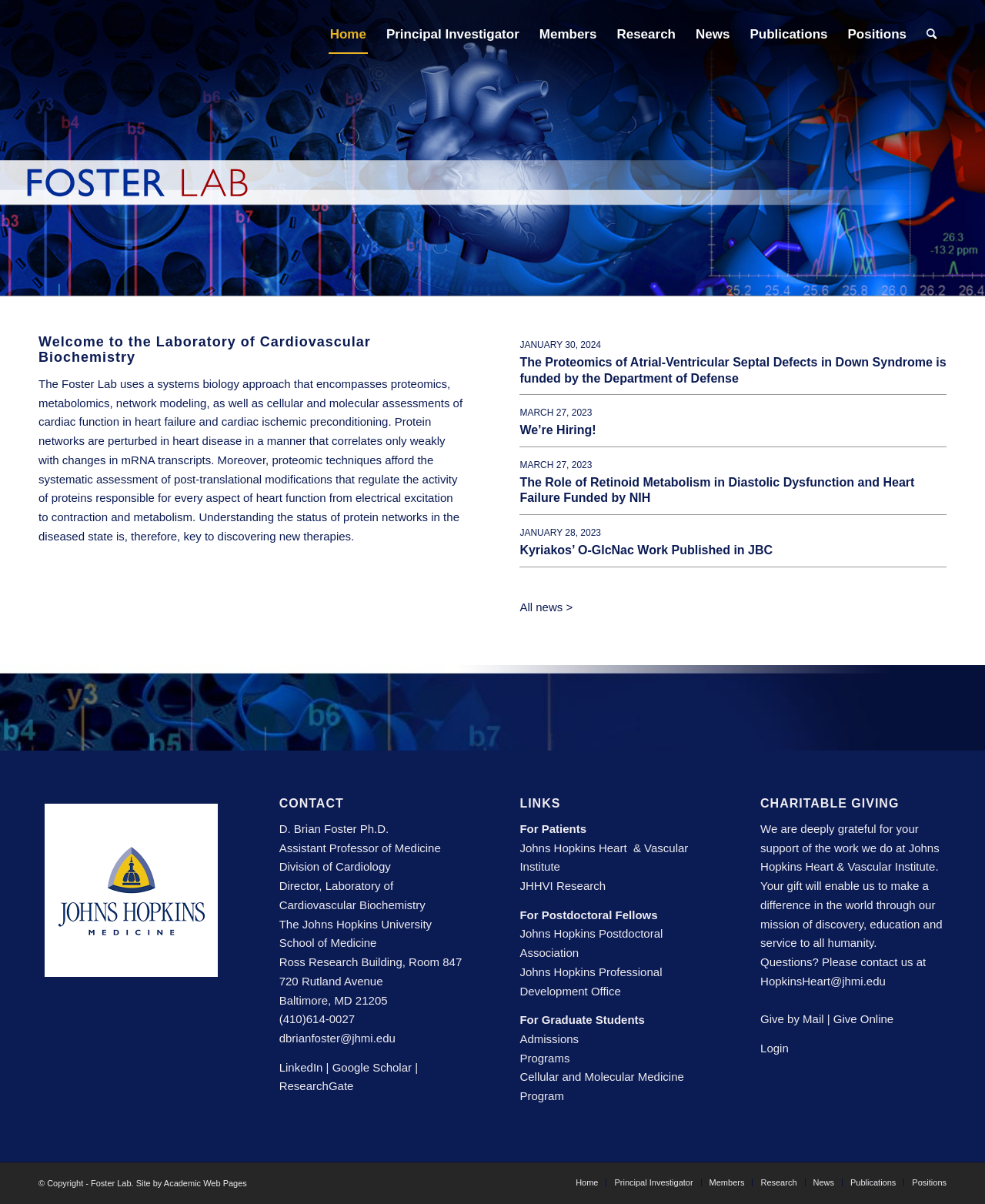Locate the bounding box coordinates of the element that needs to be clicked to carry out the instruction: "Discover 'Photographing small critters in the dark'". The coordinates should be given as four float numbers ranging from 0 to 1, i.e., [left, top, right, bottom].

None